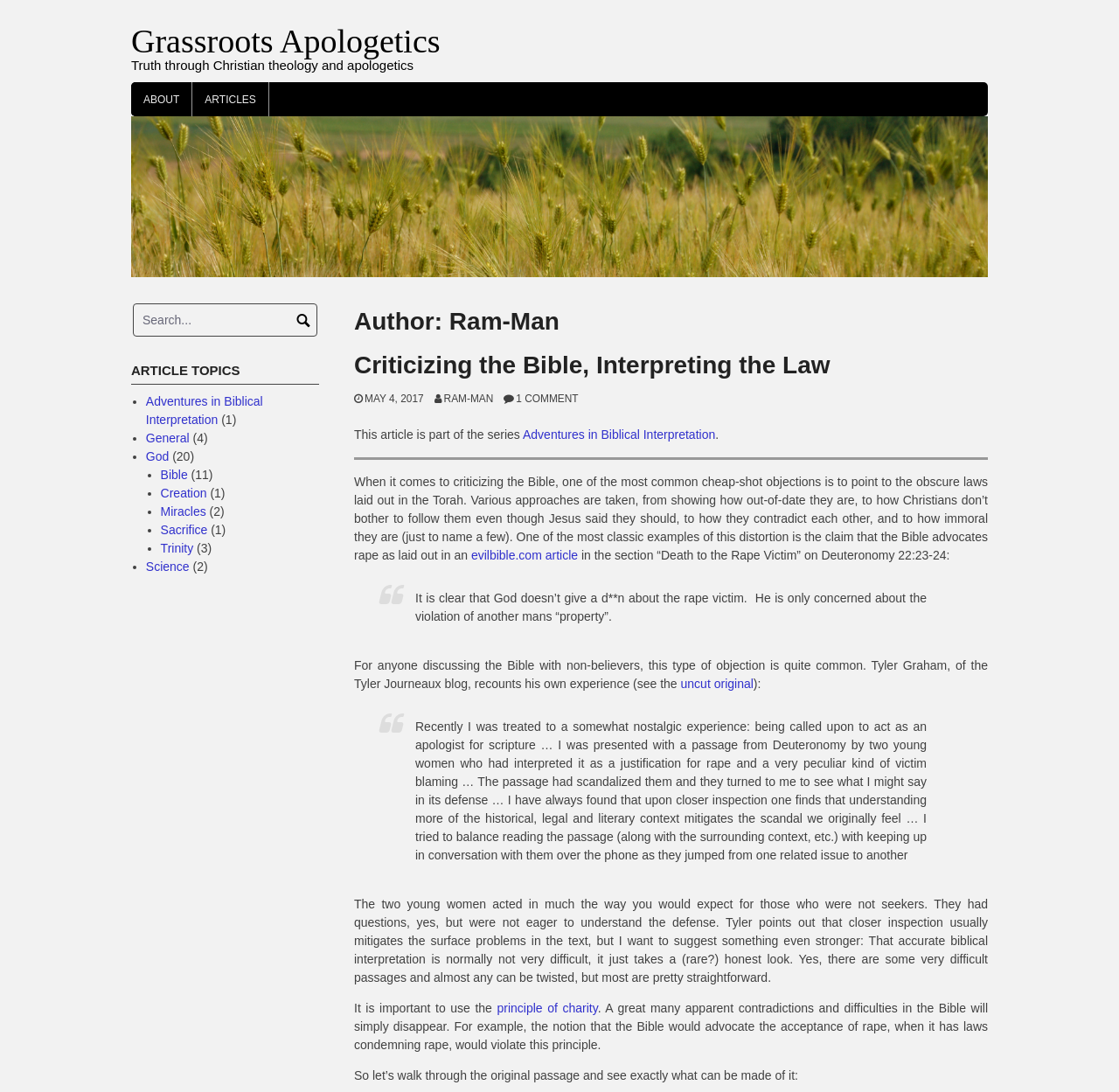Identify the bounding box coordinates of the clickable region to carry out the given instruction: "Click the 'ABOUT' link".

[0.117, 0.075, 0.171, 0.106]